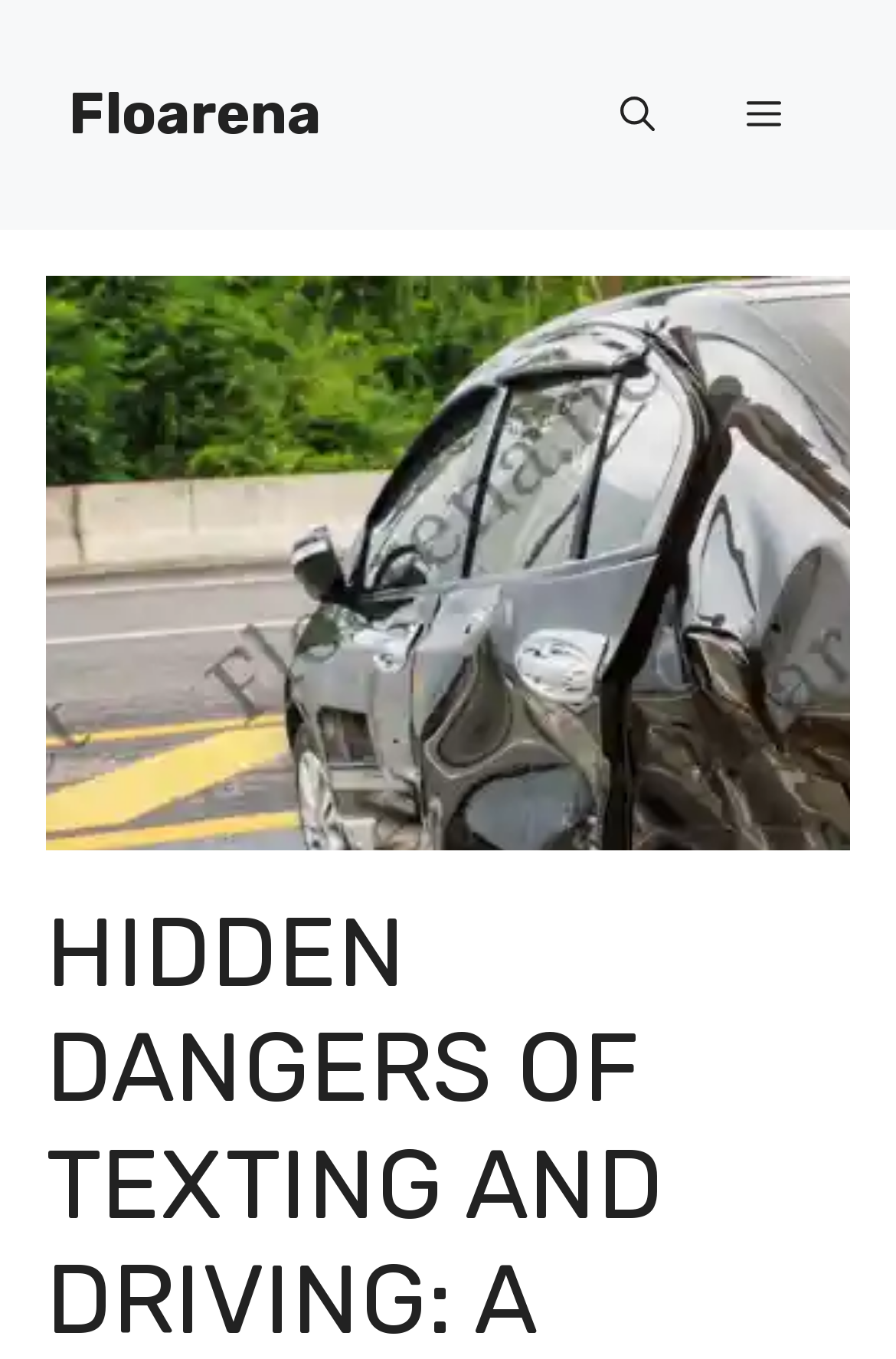What is the main image on the webpage about?
Using the image provided, answer with just one word or phrase.

Car crashing